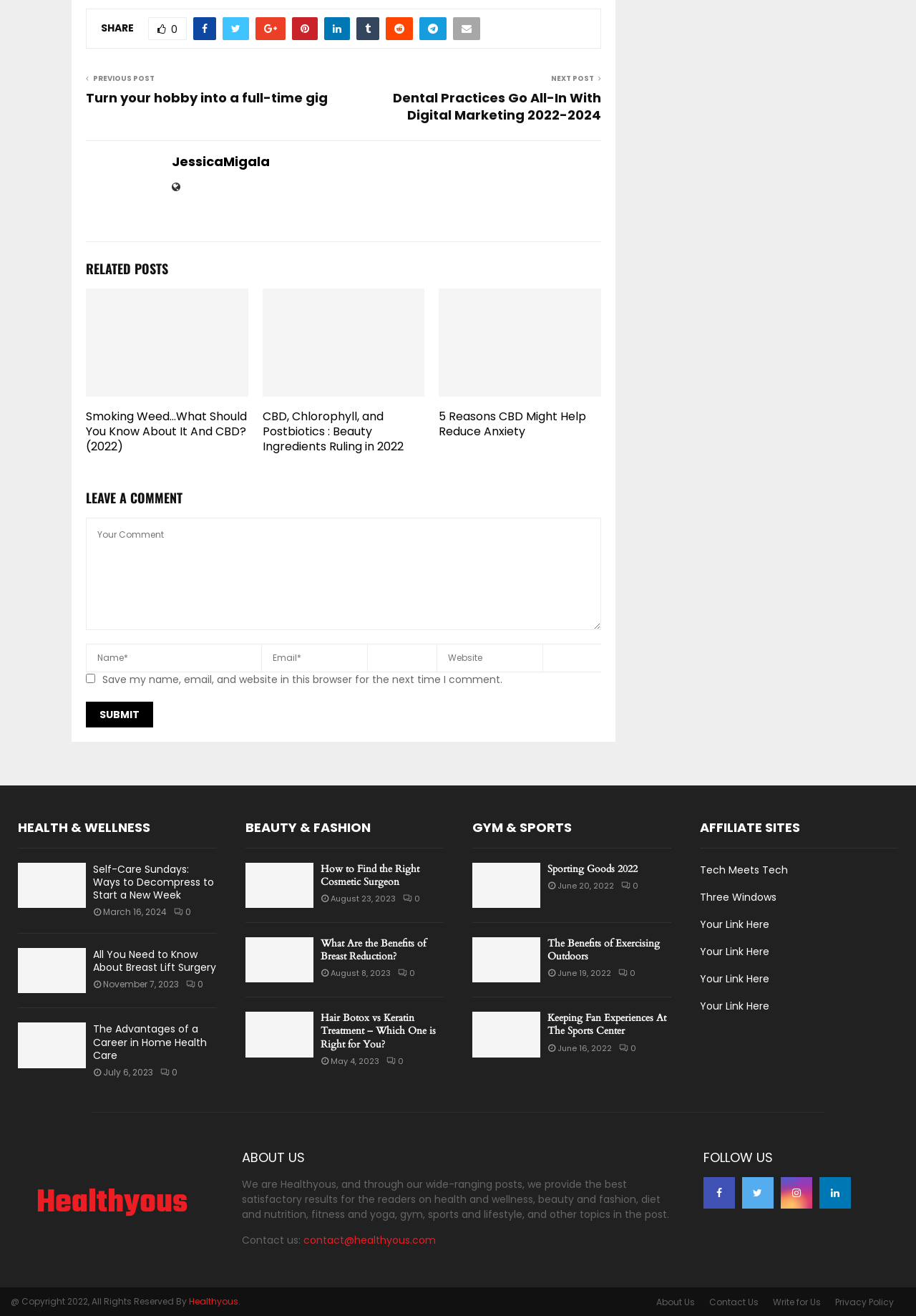Locate the bounding box coordinates of the clickable region necessary to complete the following instruction: "Search for something". Provide the coordinates in the format of four float numbers between 0 and 1, i.e., [left, top, right, bottom].

None